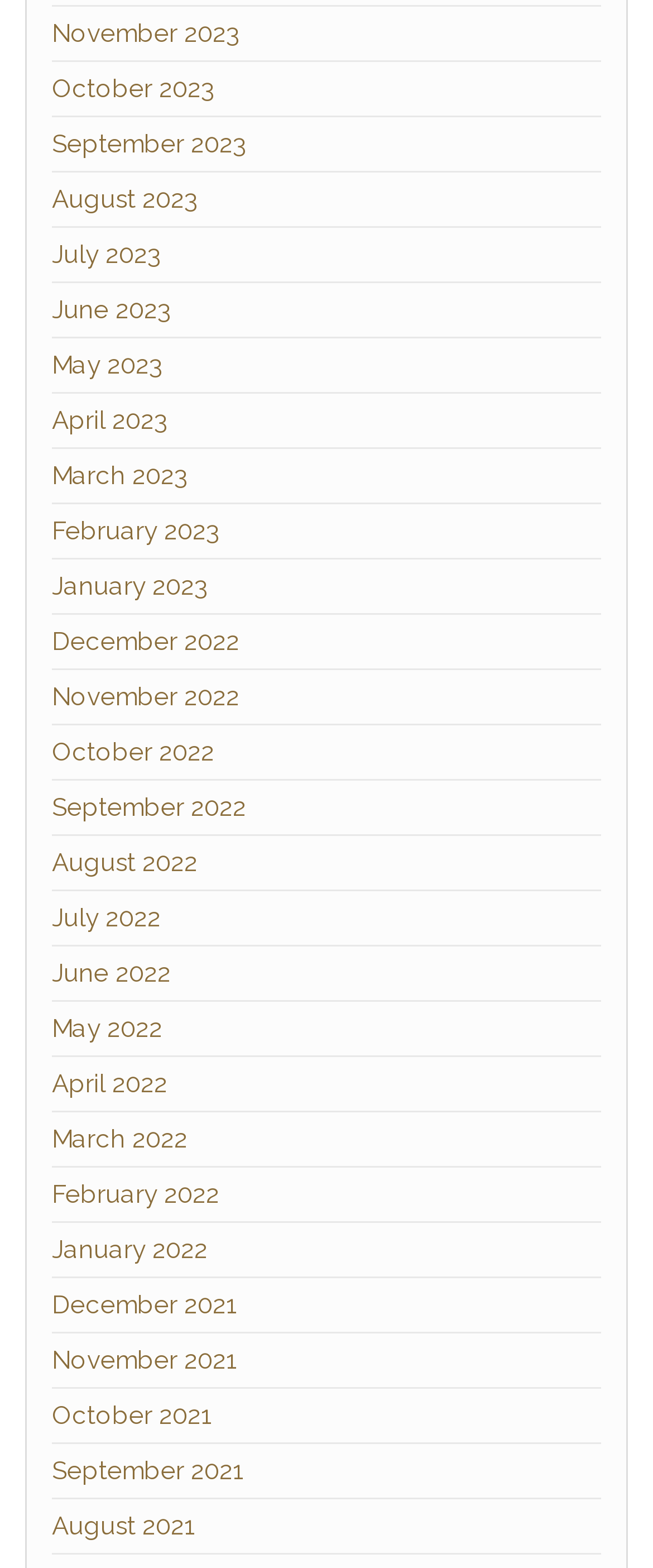Analyze the image and give a detailed response to the question:
How many months are listed in 2022?

I can count the number of links with '2022' in their text, and I find that there are 12 months listed in 2022, from January 2022 to December 2022.